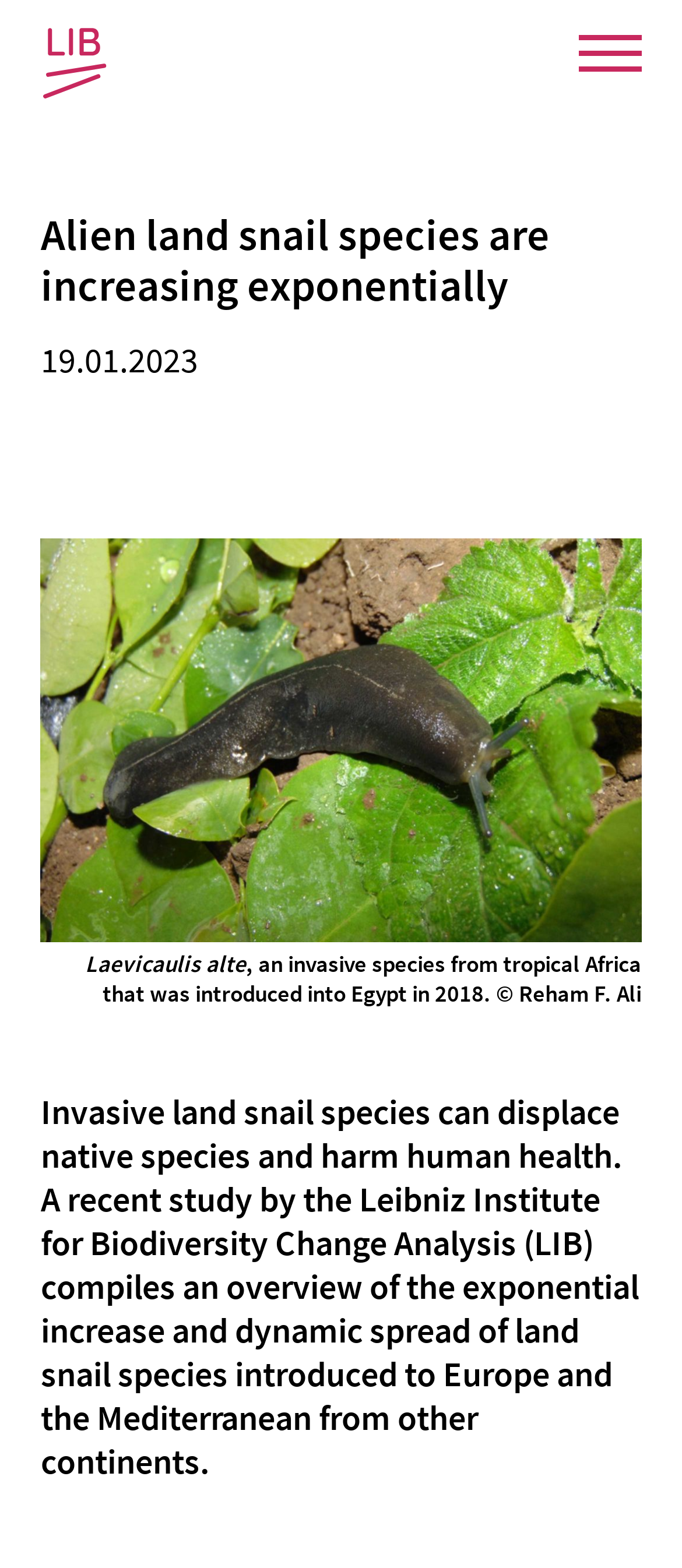Identify the bounding box of the HTML element described here: "Articles by topic". Provide the coordinates as four float numbers between 0 and 1: [left, top, right, bottom].

None